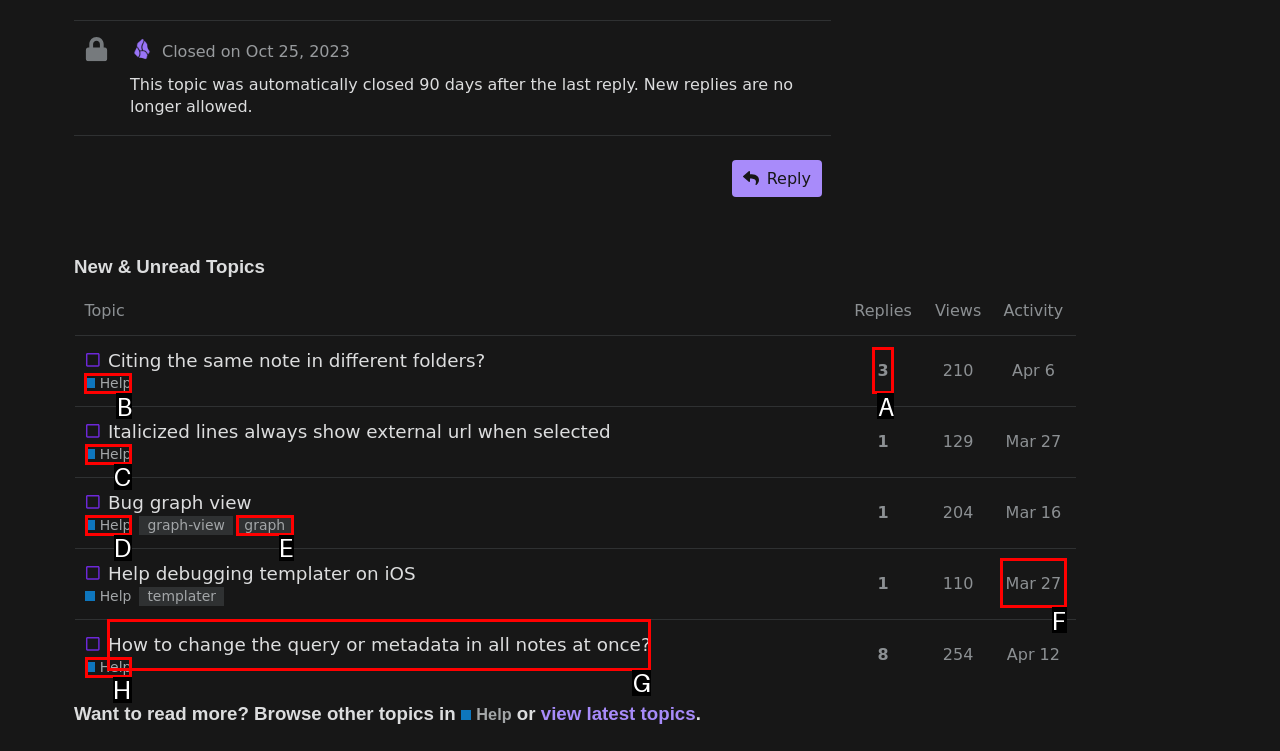Specify which HTML element I should click to complete this instruction: Check the recommended article about Towa Bird Answer with the letter of the relevant option.

None